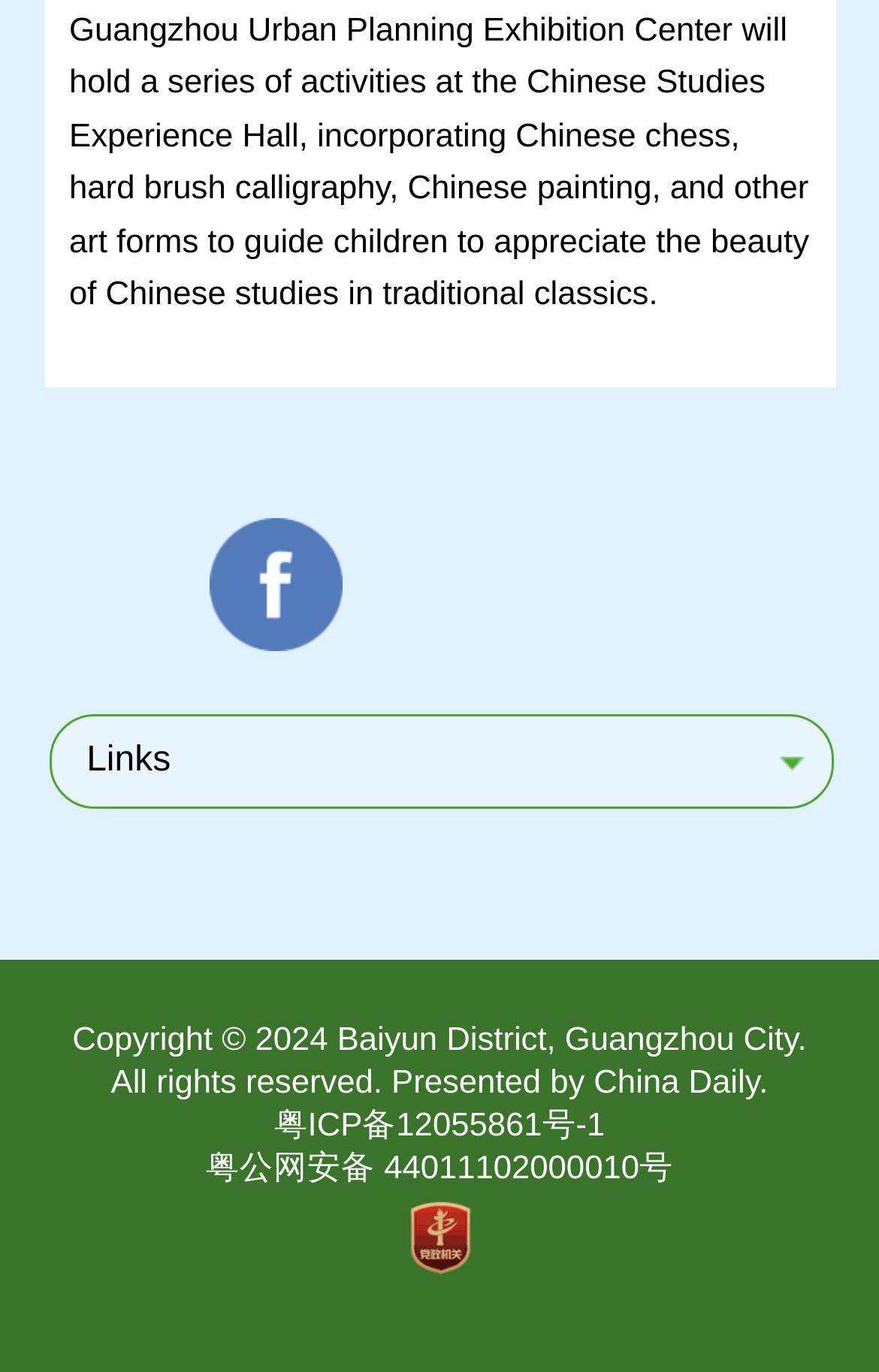Give a one-word or one-phrase response to the question: 
How many links are present in the footer section?

4